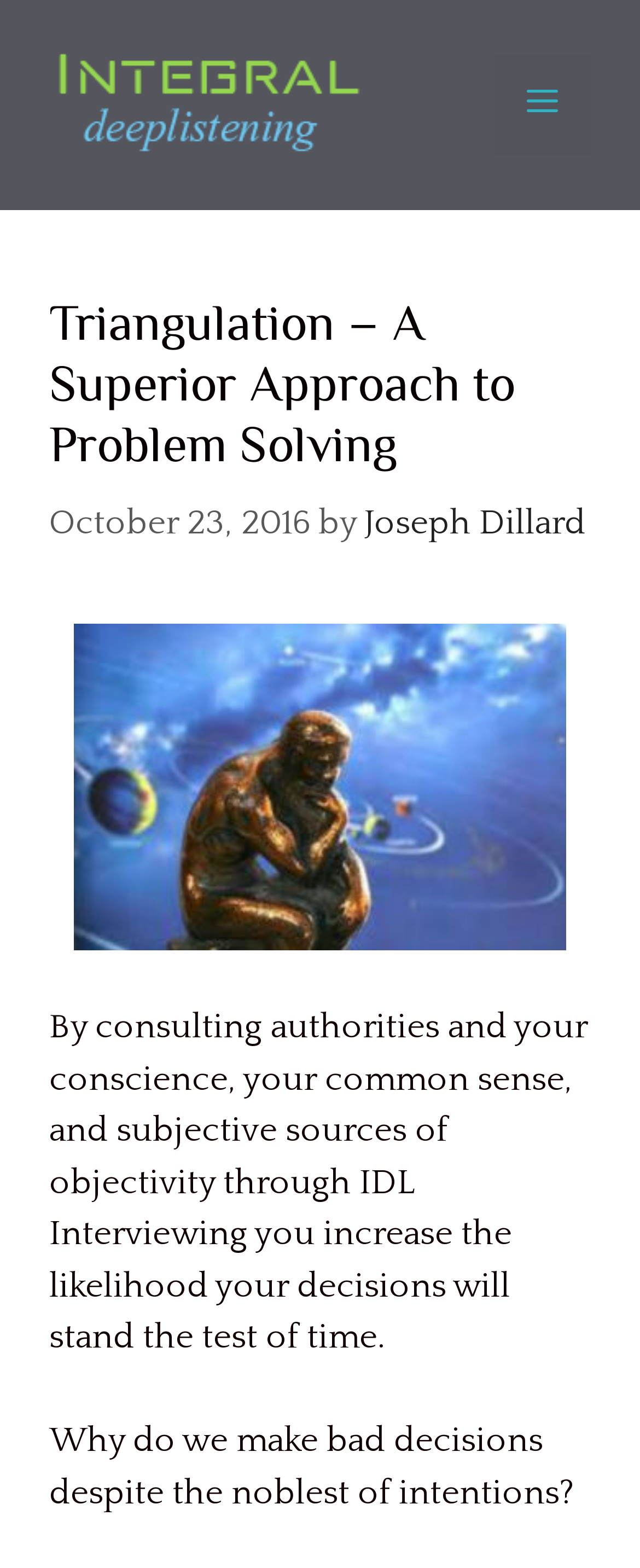Locate and extract the headline of this webpage.

Triangulation – A Superior Approach to Problem Solving